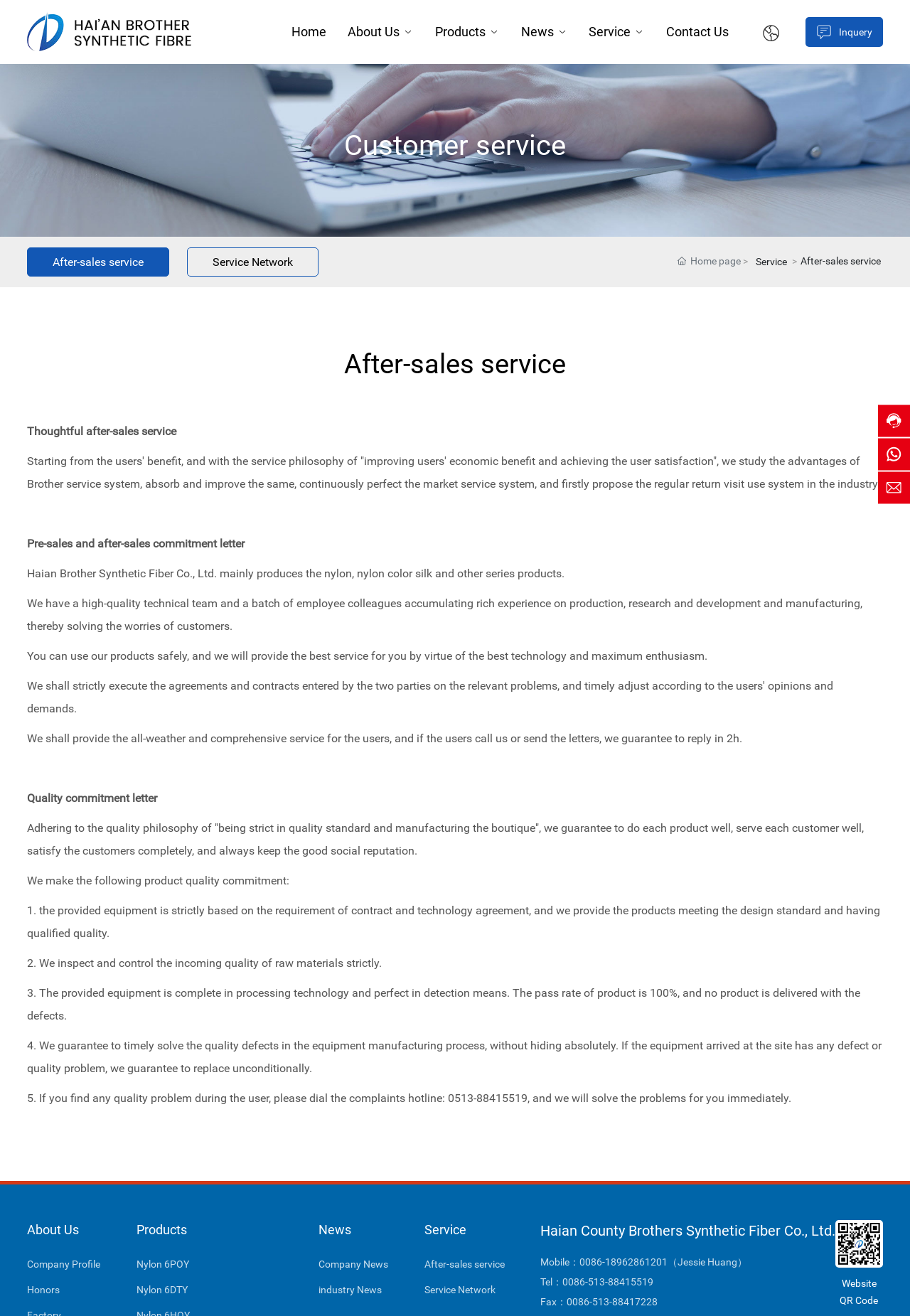How can customers contact the company?
Examine the image and provide an in-depth answer to the question.

The contact information of the company is provided at the bottom of the webpage, including a phone number and an email address, which customers can use to contact the company.